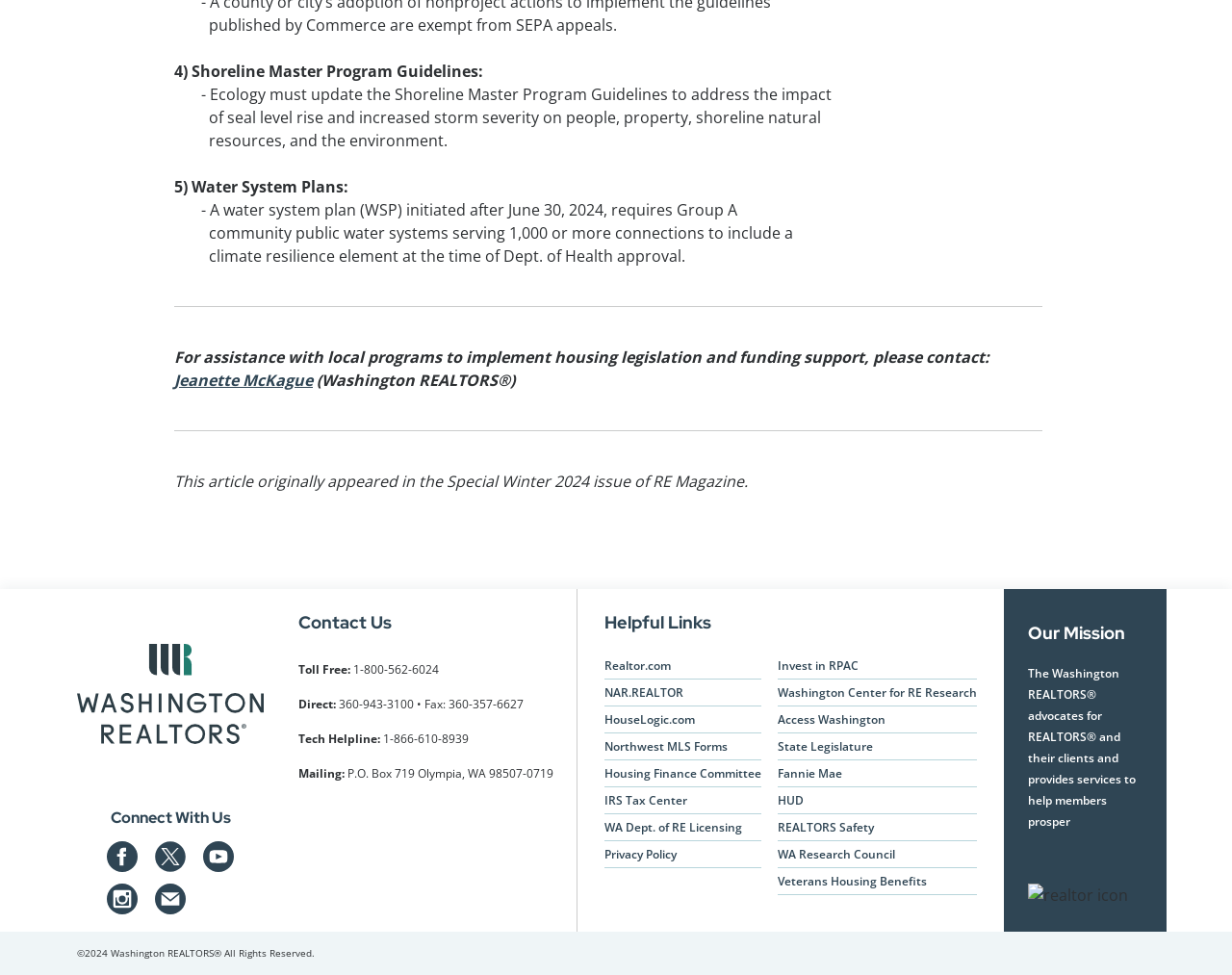What is the fax number for direct contact? Analyze the screenshot and reply with just one word or a short phrase.

360-357-6627